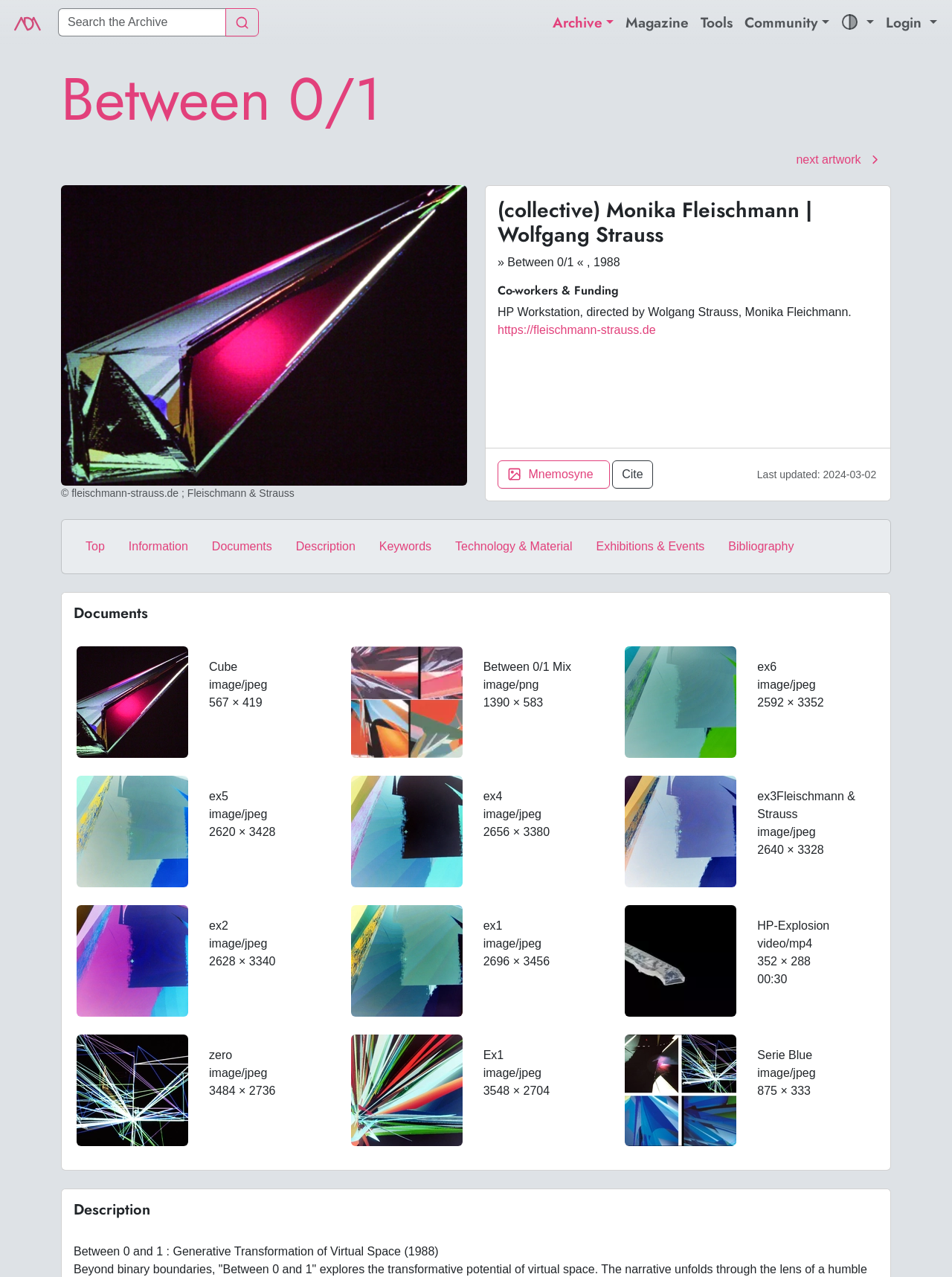Please locate the clickable area by providing the bounding box coordinates to follow this instruction: "View the Archive".

[0.575, 0.005, 0.651, 0.031]